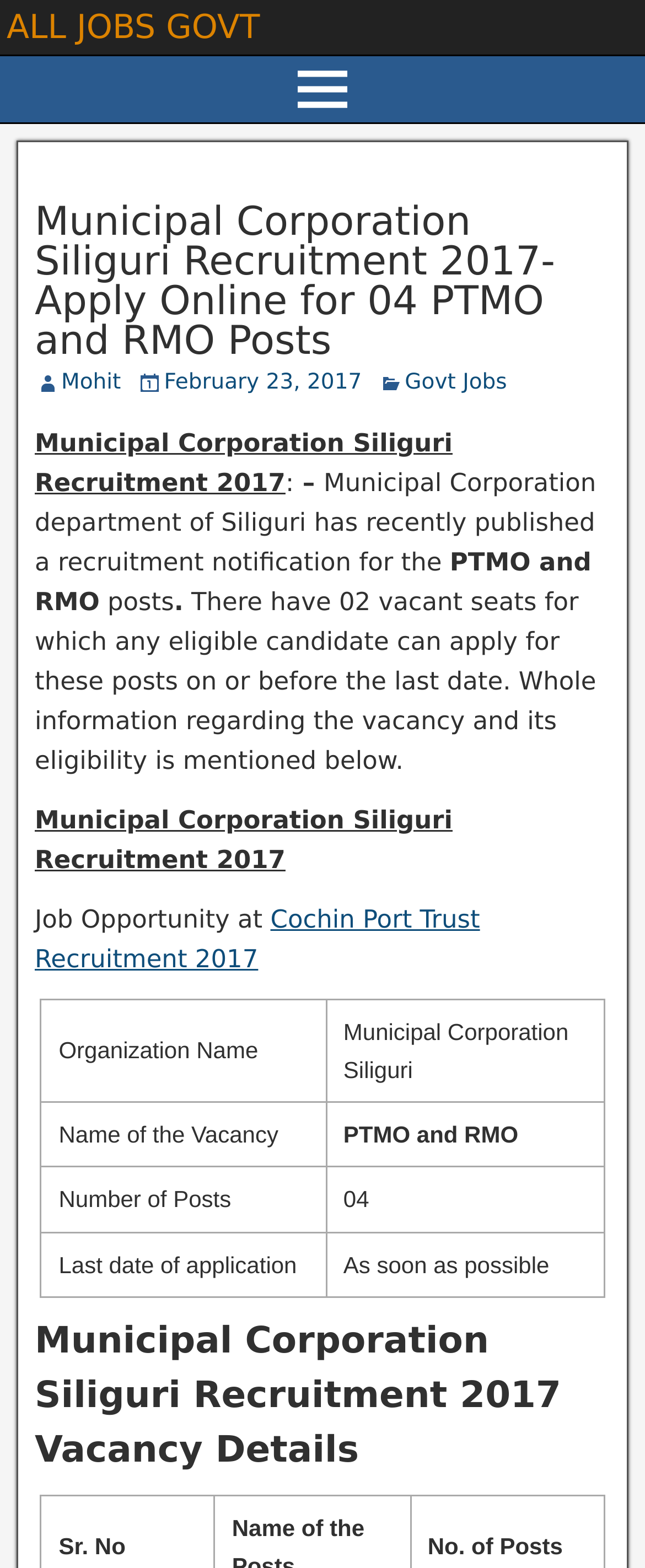Give a one-word or short phrase answer to this question: 
What is the last date of application for the recruitment?

As soon as possible